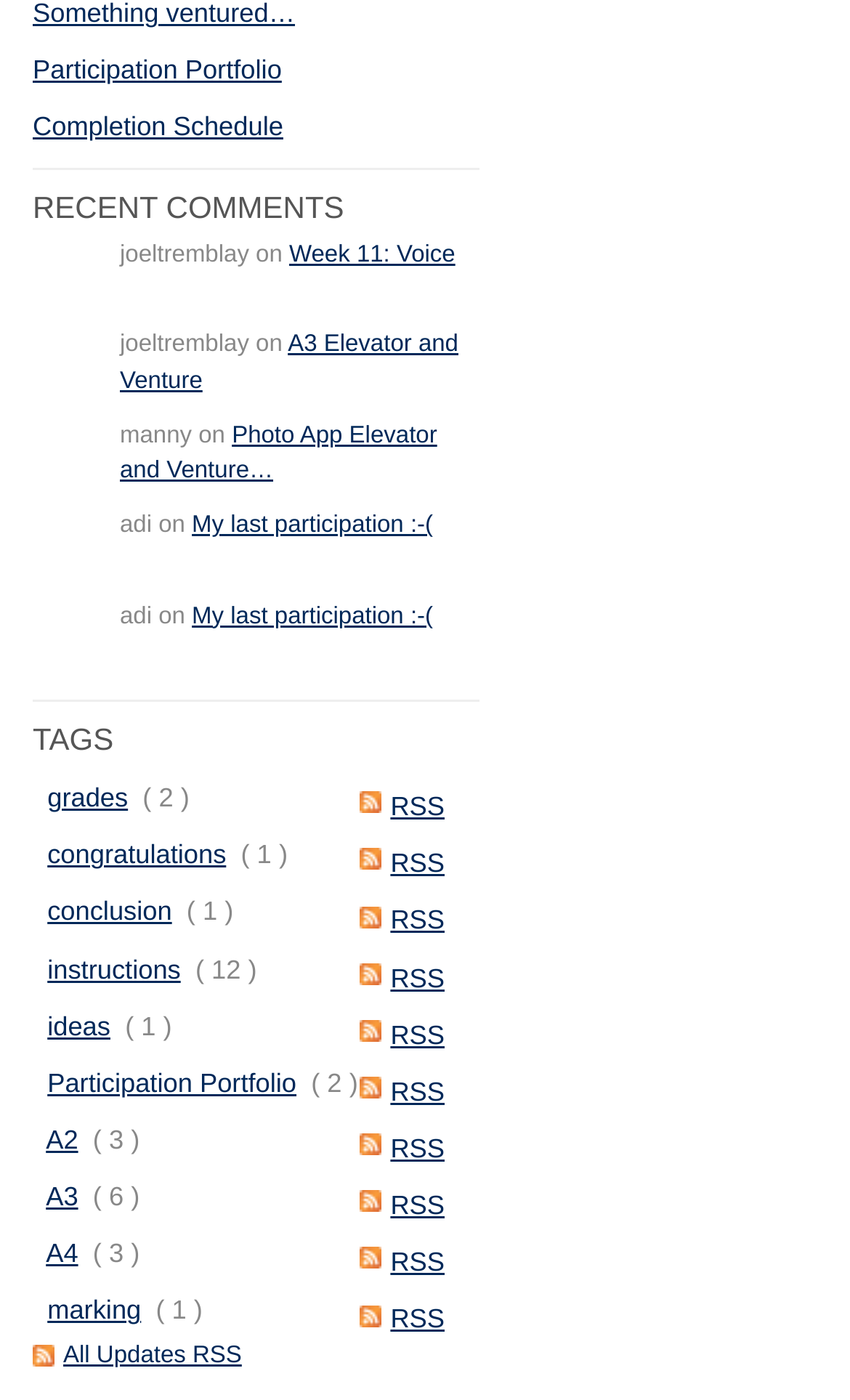Please identify the bounding box coordinates of the element's region that should be clicked to execute the following instruction: "View Participation Portfolio". The bounding box coordinates must be four float numbers between 0 and 1, i.e., [left, top, right, bottom].

[0.038, 0.039, 0.331, 0.061]